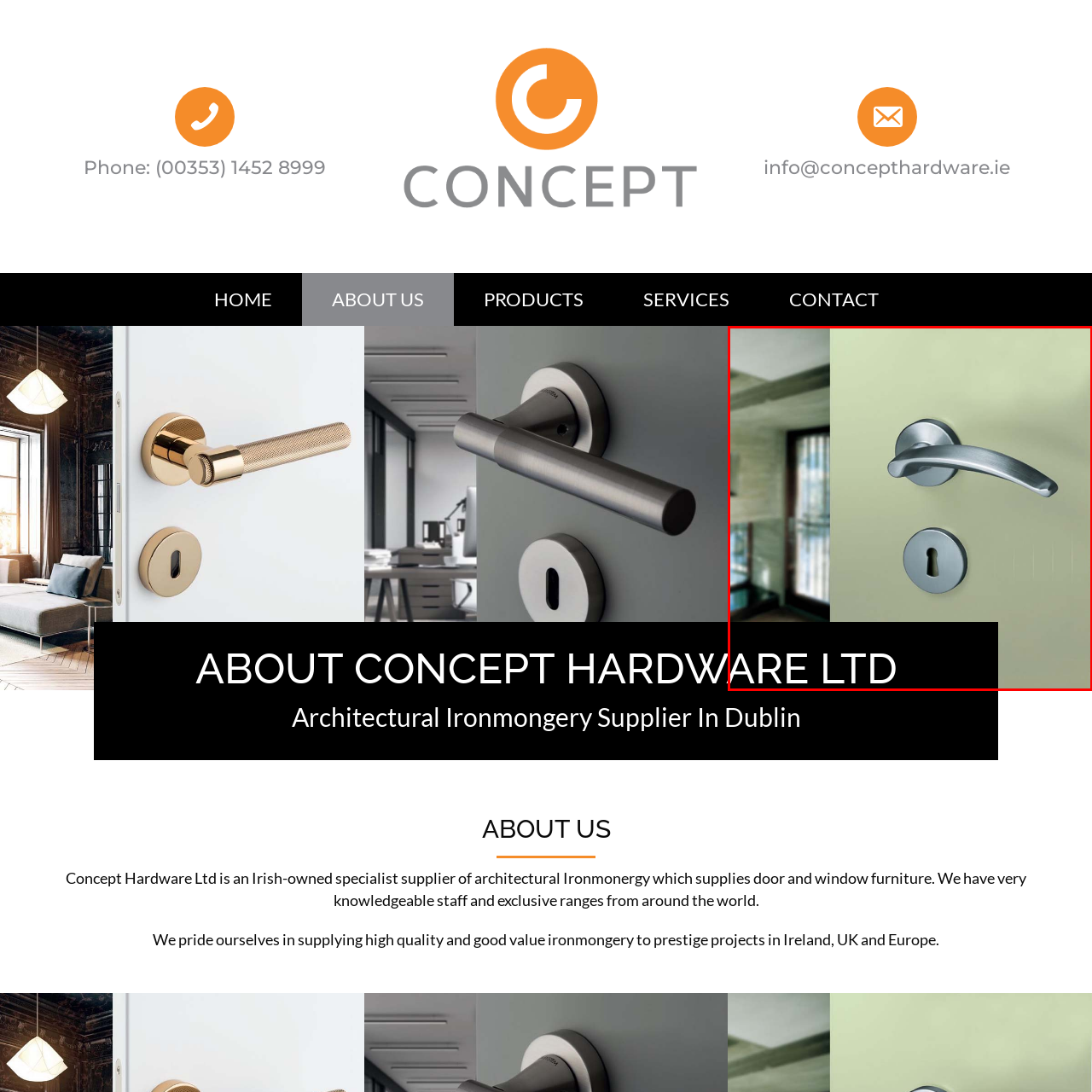What is the finish of the door handle?
Direct your attention to the image marked by the red bounding box and answer the question with a single word or phrase.

Polished silver